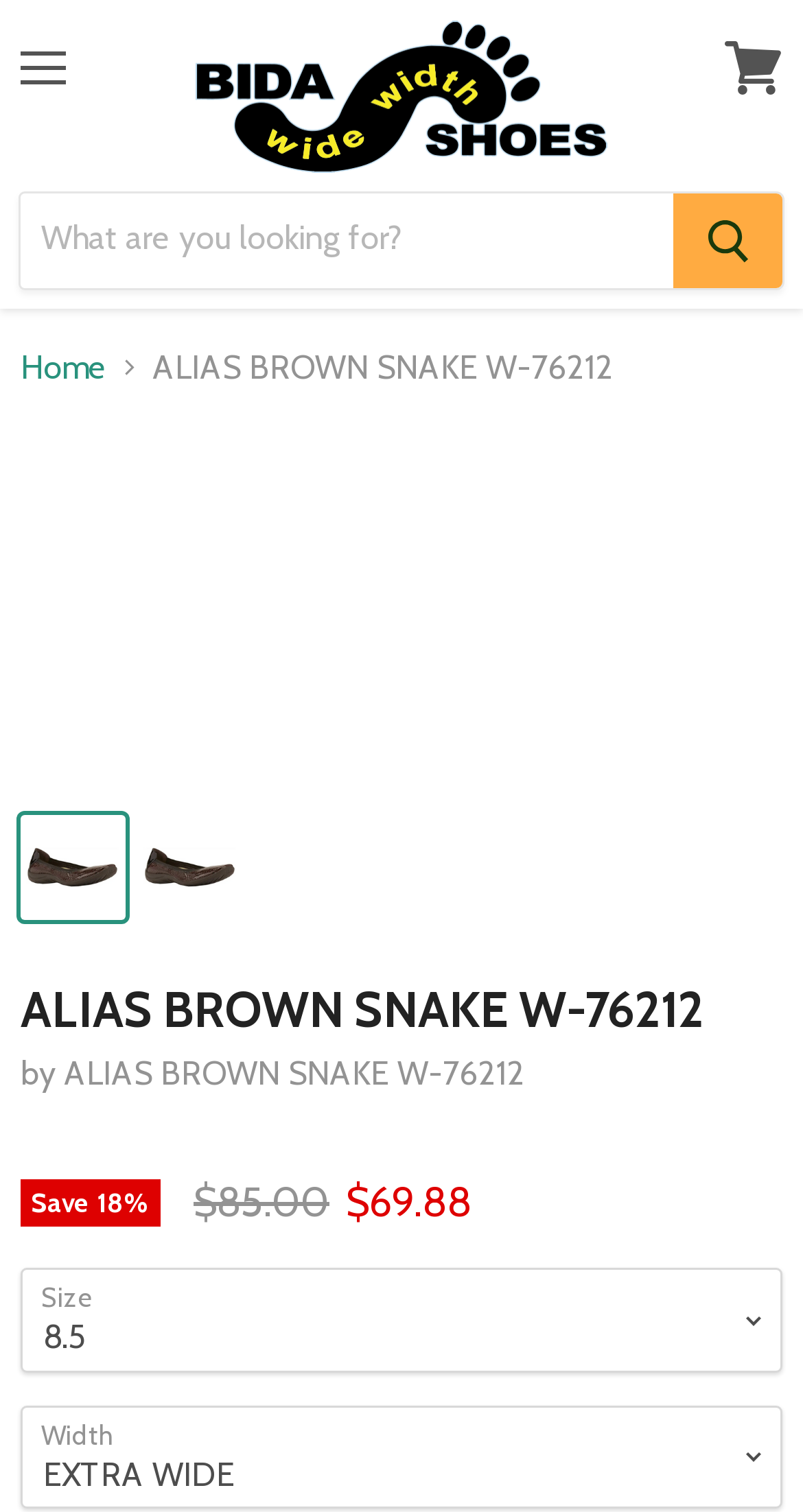Please answer the following question using a single word or phrase: 
How much is the discounted price?

$69.88